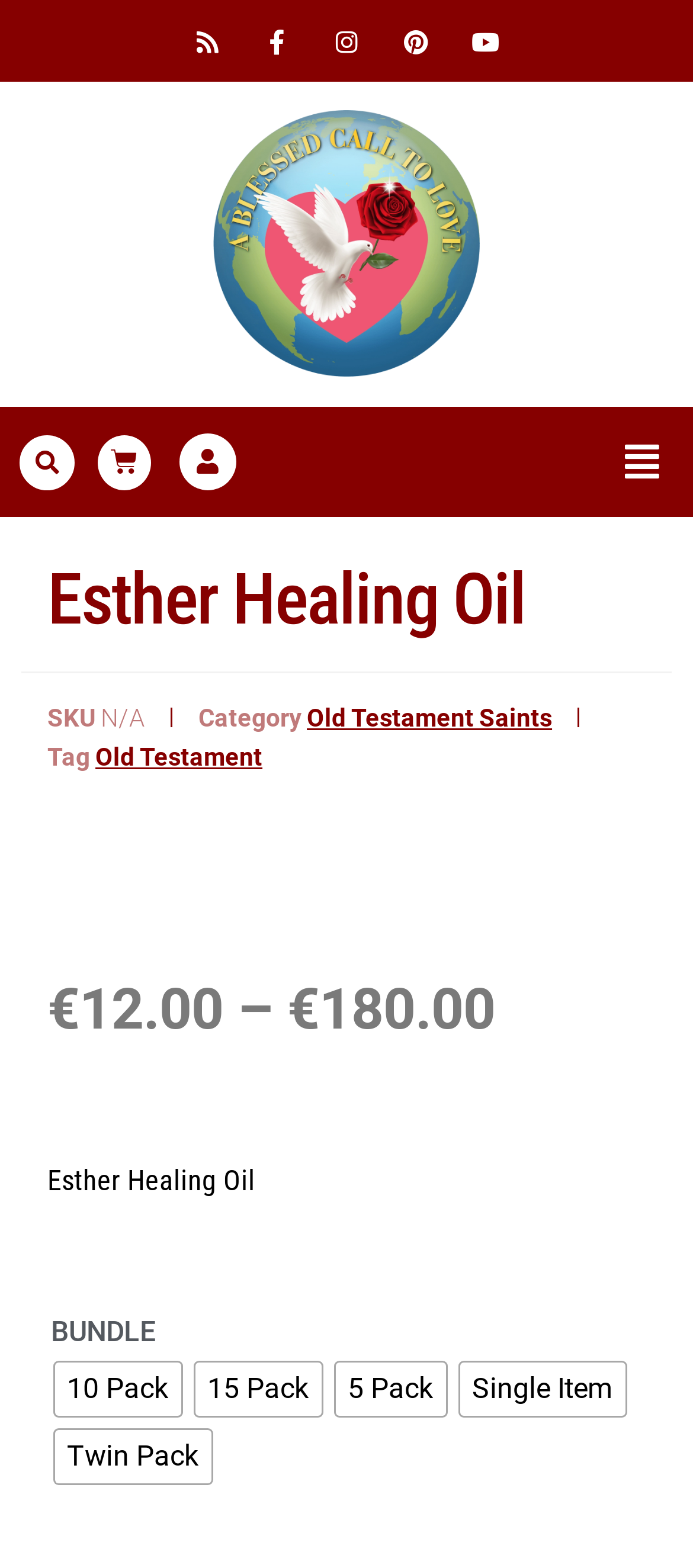Respond to the question below with a single word or phrase: Is the menu expanded?

No